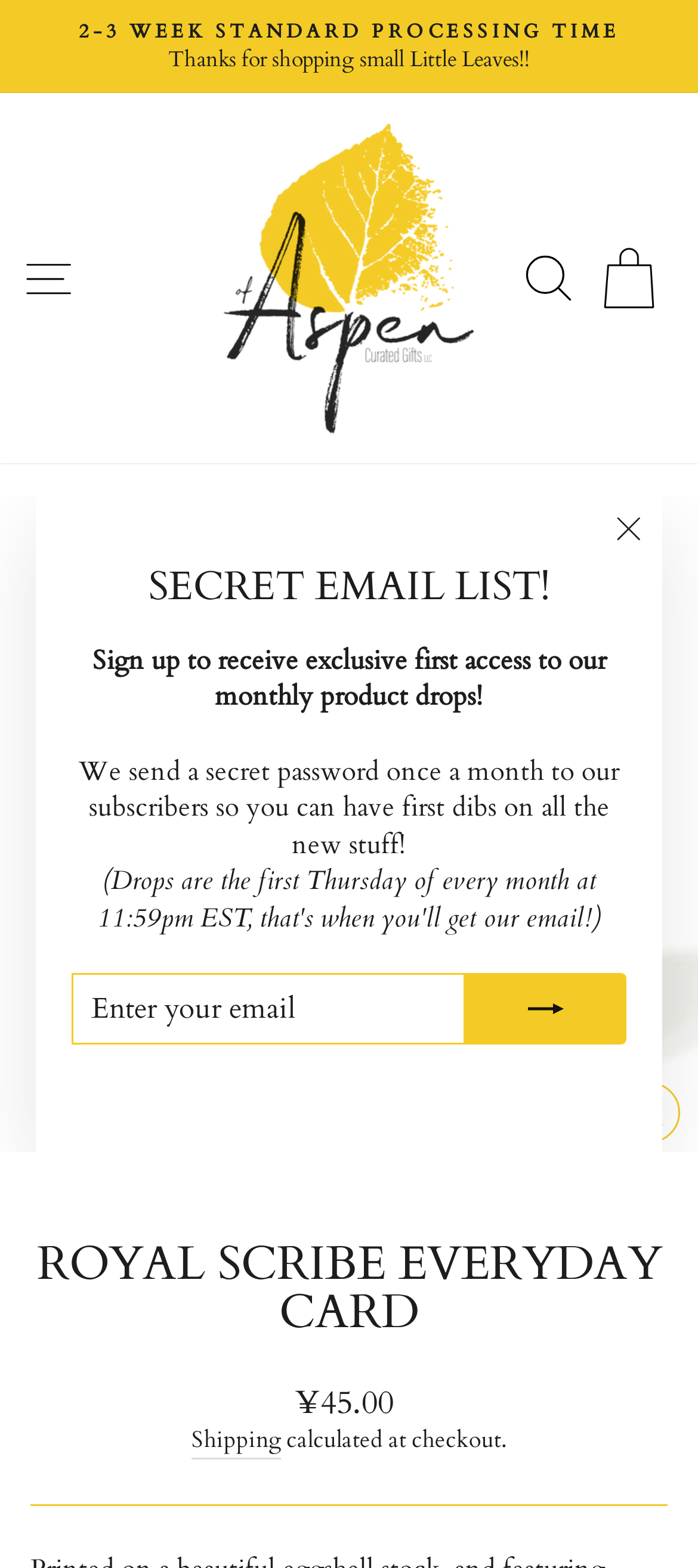Locate and generate the text content of the webpage's heading.

ROYAL SCRIBE EVERYDAY CARD